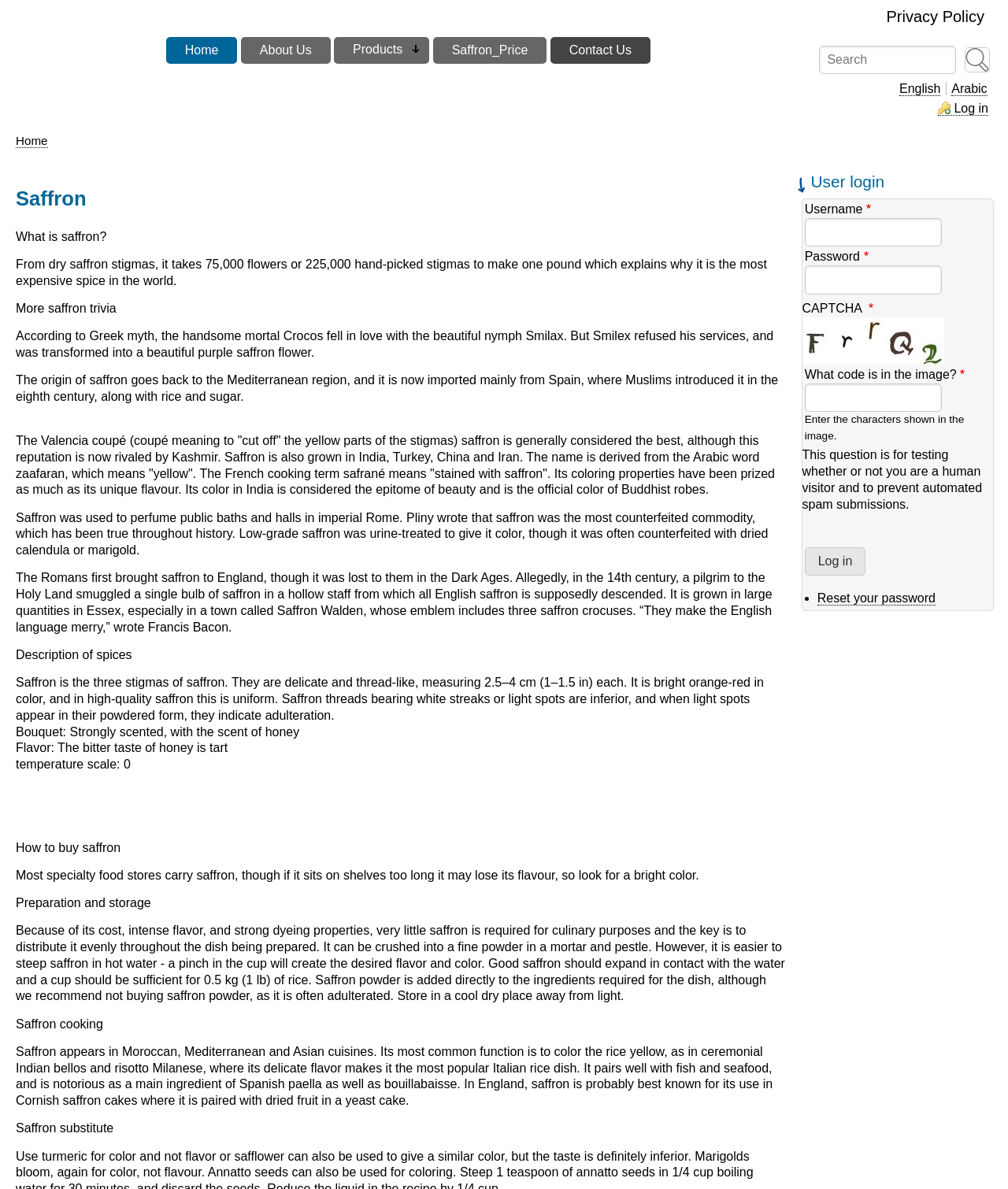Analyze the image and deliver a detailed answer to the question: What is the purpose of saffron in cooking?

Based on the webpage content, saffron is used to color the rice yellow and add a delicate flavor to dishes. It is mentioned that 'its most common function is to color the rice yellow, as in ceremonial Indian bellos and risotto Milanese, where its delicate flavor makes it the most popular Italian rice dish.' This indicates that the purpose of saffron in cooking is to color and flavor.